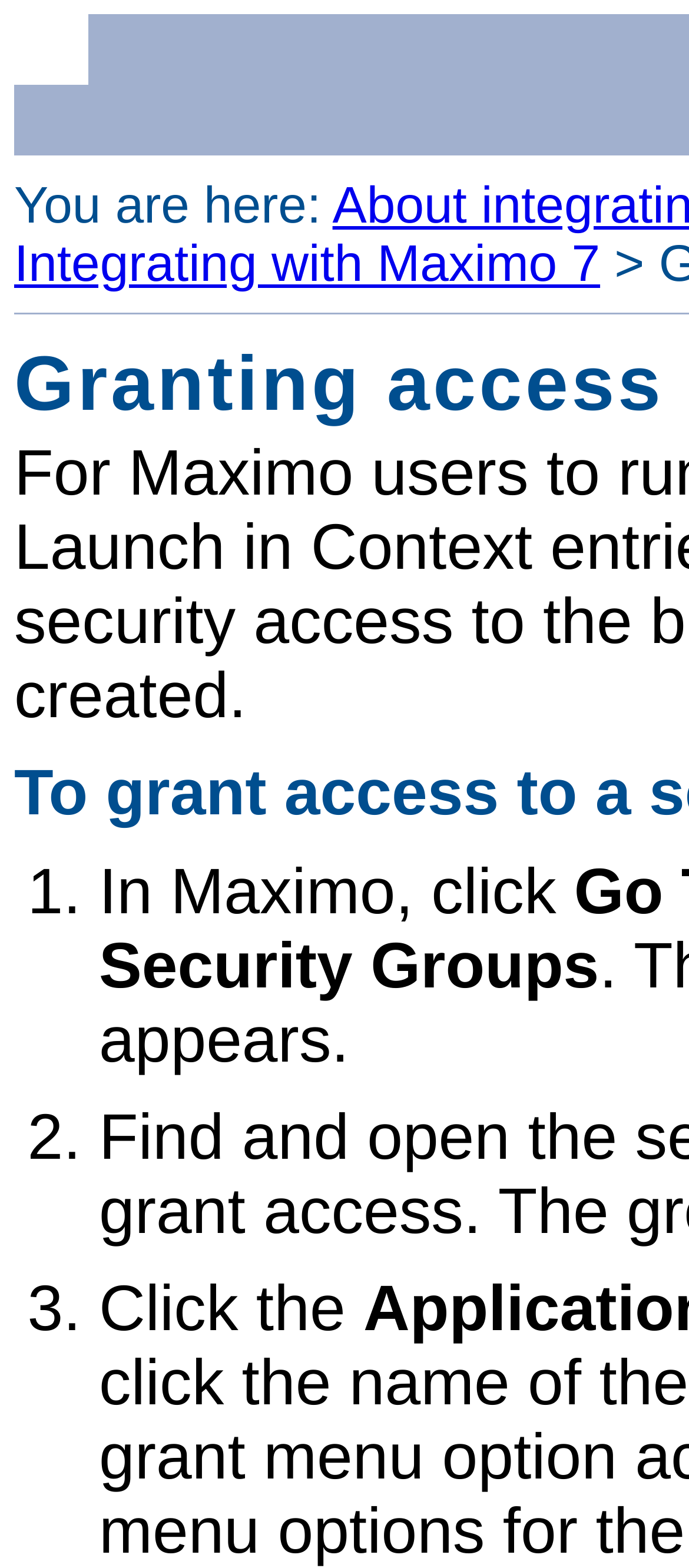Please analyze the image and provide a thorough answer to the question:
What is the first step in integrating with Maximo 7?

Based on the webpage, the first step in integrating with Maximo 7 is to click 'Security Groups' in Maximo, as indicated by the static text 'Security Groups' following the list marker '1.'.